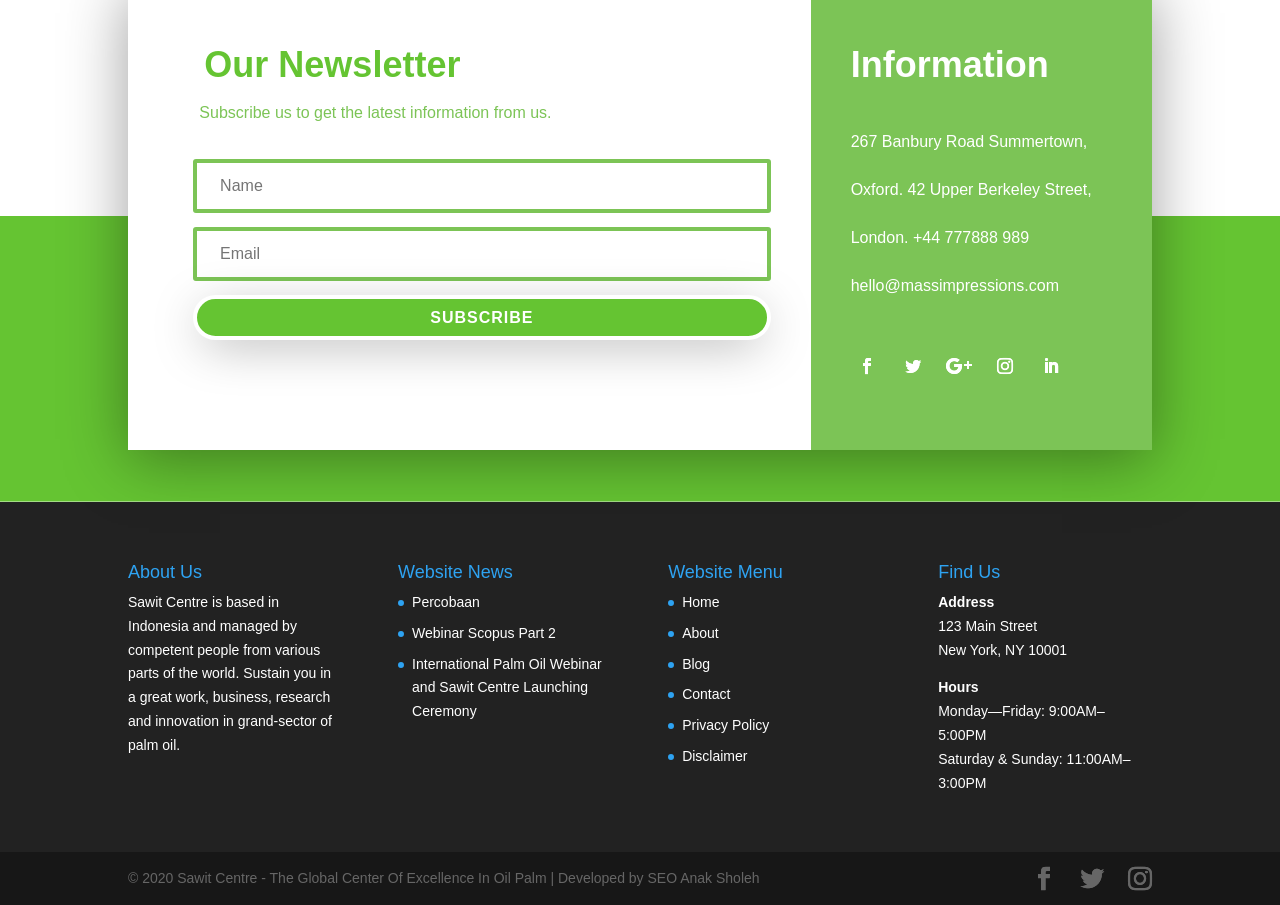Please examine the image and provide a detailed answer to the question: What are the office hours of Sawit Centre?

The office hours of Sawit Centre are mentioned in the 'Find Us' section, which is located at the bottom of the webpage. The hours are specified as 'Monday—Friday: 9:00AM–5:00PM' and 'Saturday & Sunday: 11:00AM–3:00PM'.